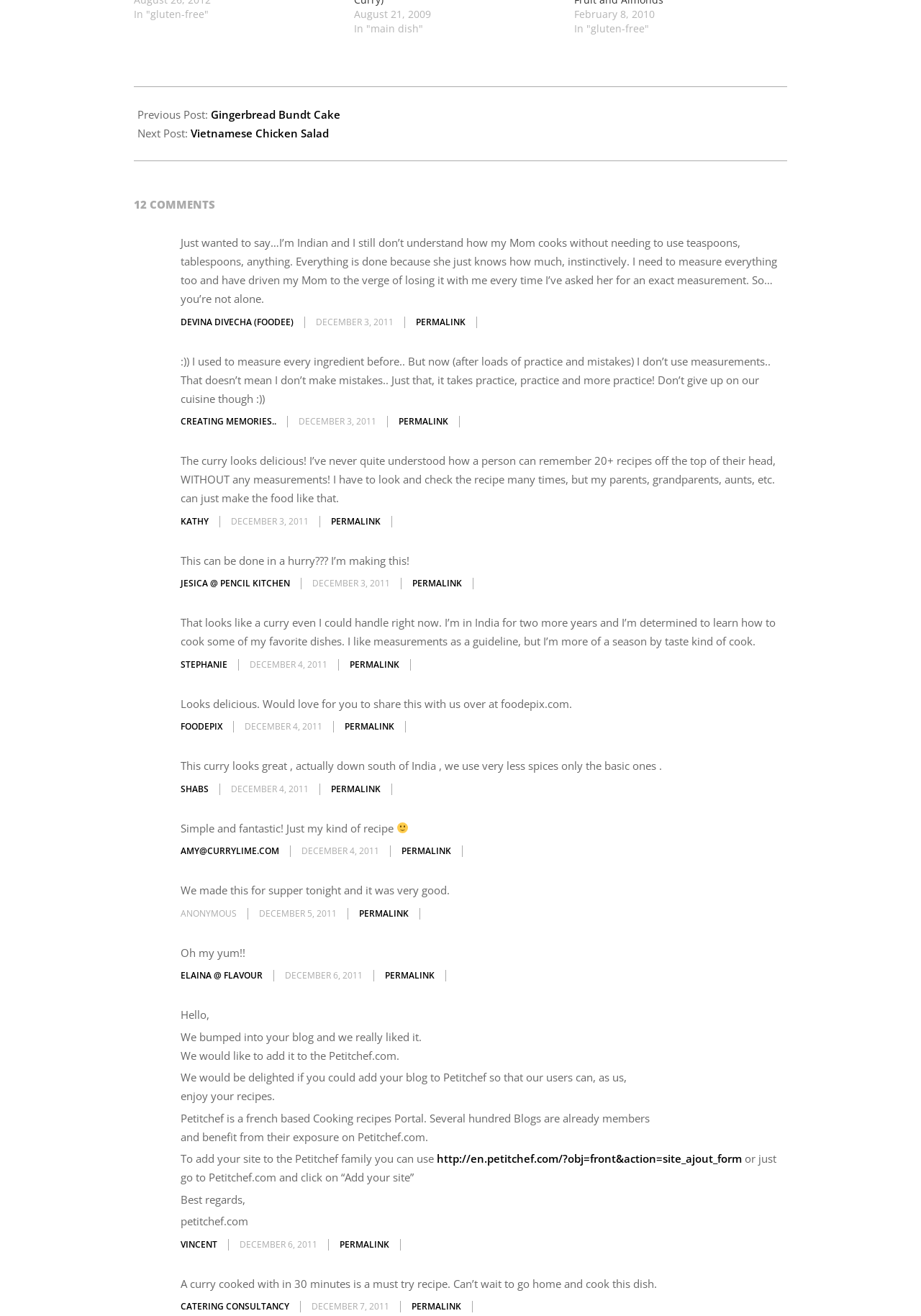Could you highlight the region that needs to be clicked to execute the instruction: "Click on 'Vietnamese Chicken Salad'"?

[0.207, 0.096, 0.357, 0.107]